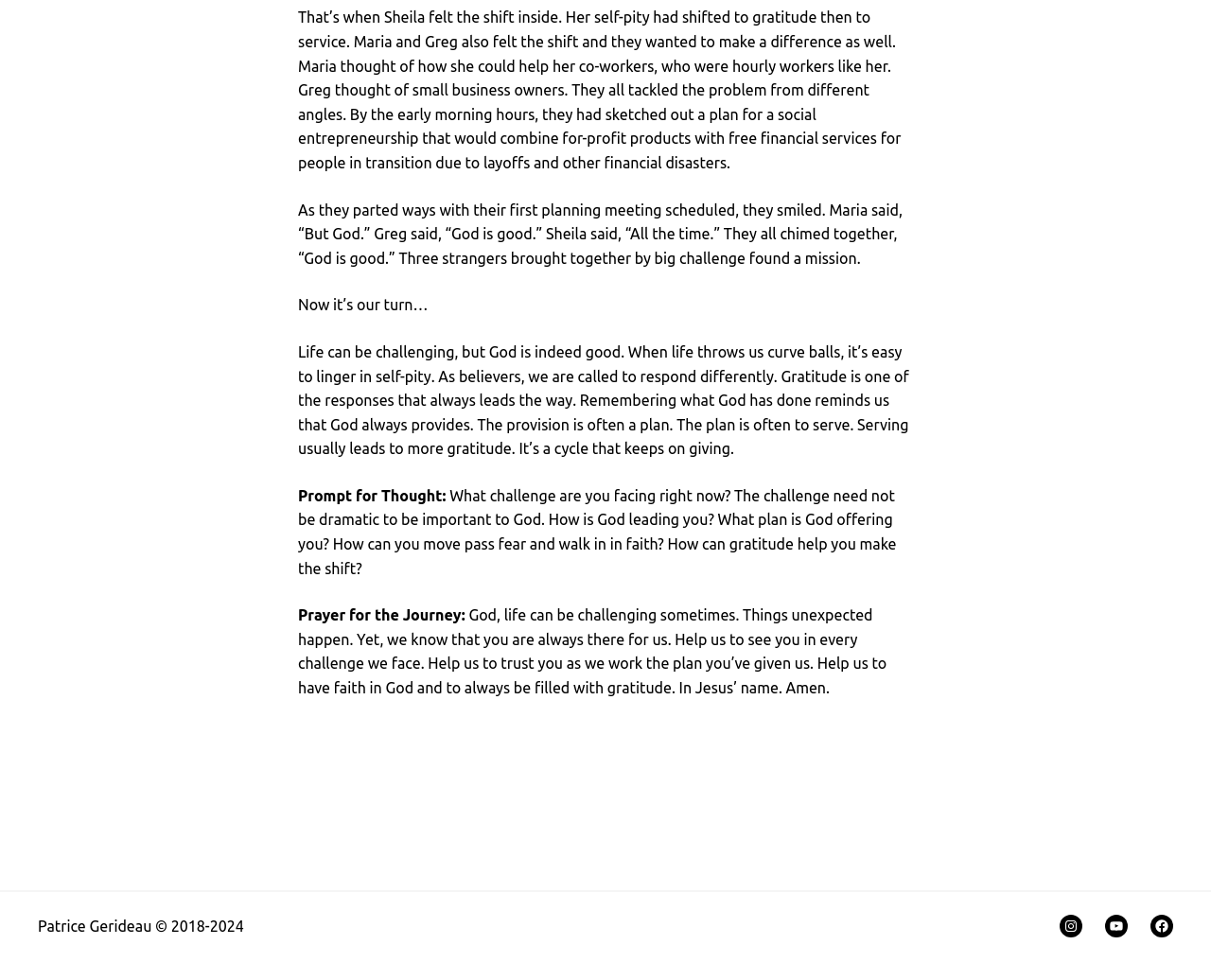What is the main theme of this webpage?
Refer to the image and answer the question using a single word or phrase.

Faith and Gratitude